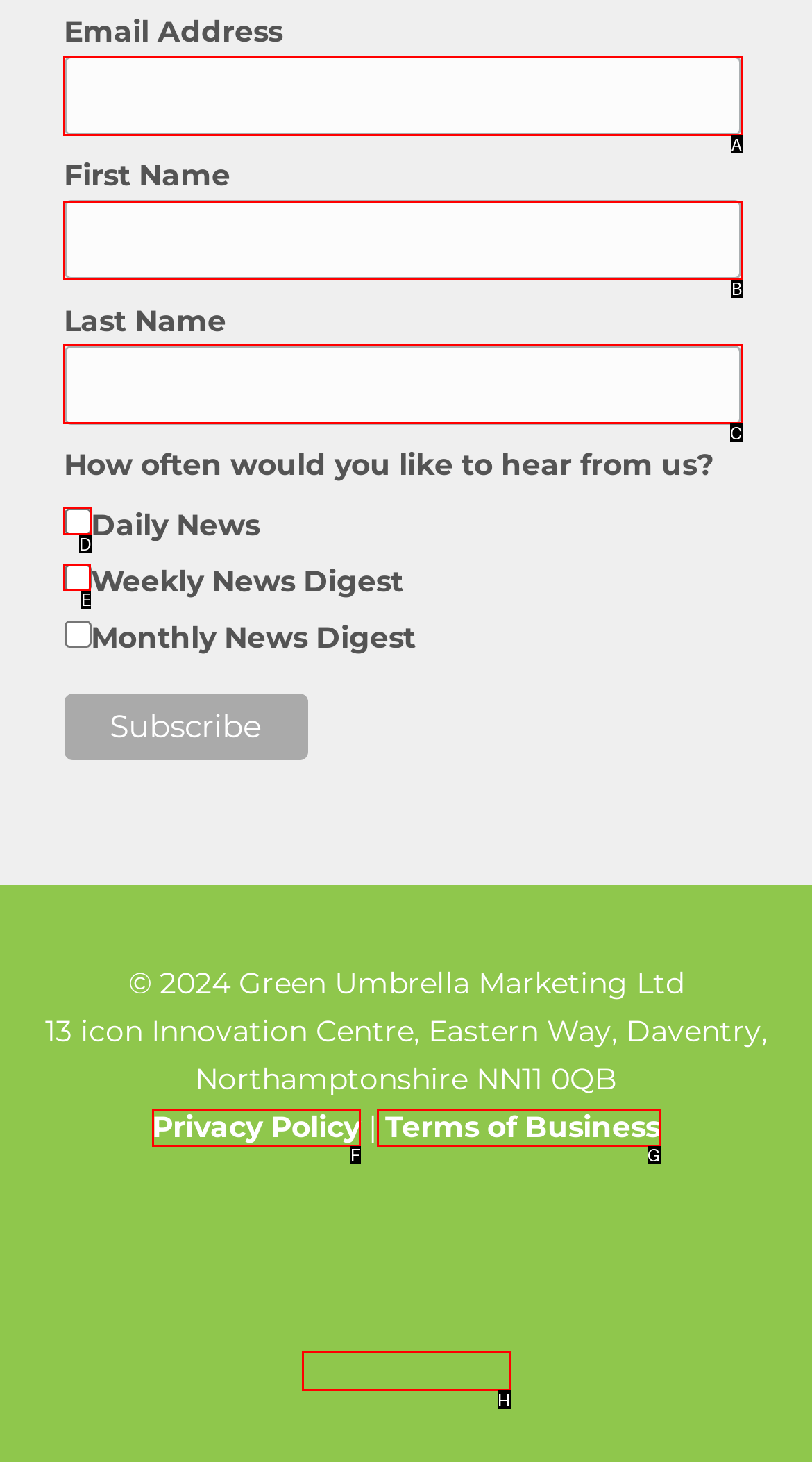Determine which HTML element to click on in order to complete the action: Select daily news.
Reply with the letter of the selected option.

D